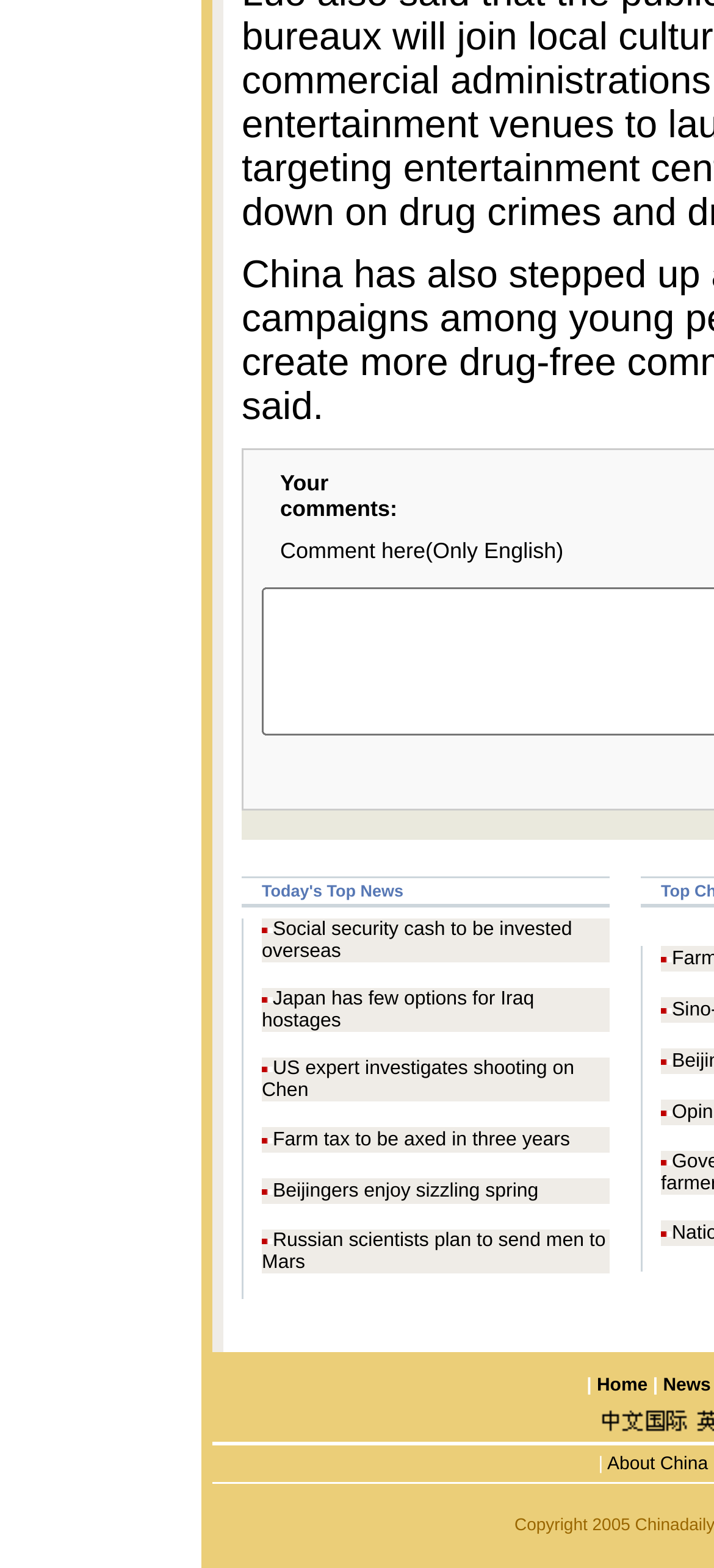Identify and provide the bounding box coordinates of the UI element described: "Beijingers enjoy sizzling spring". The coordinates should be formatted as [left, top, right, bottom], with each number being a float between 0 and 1.

[0.382, 0.753, 0.754, 0.767]